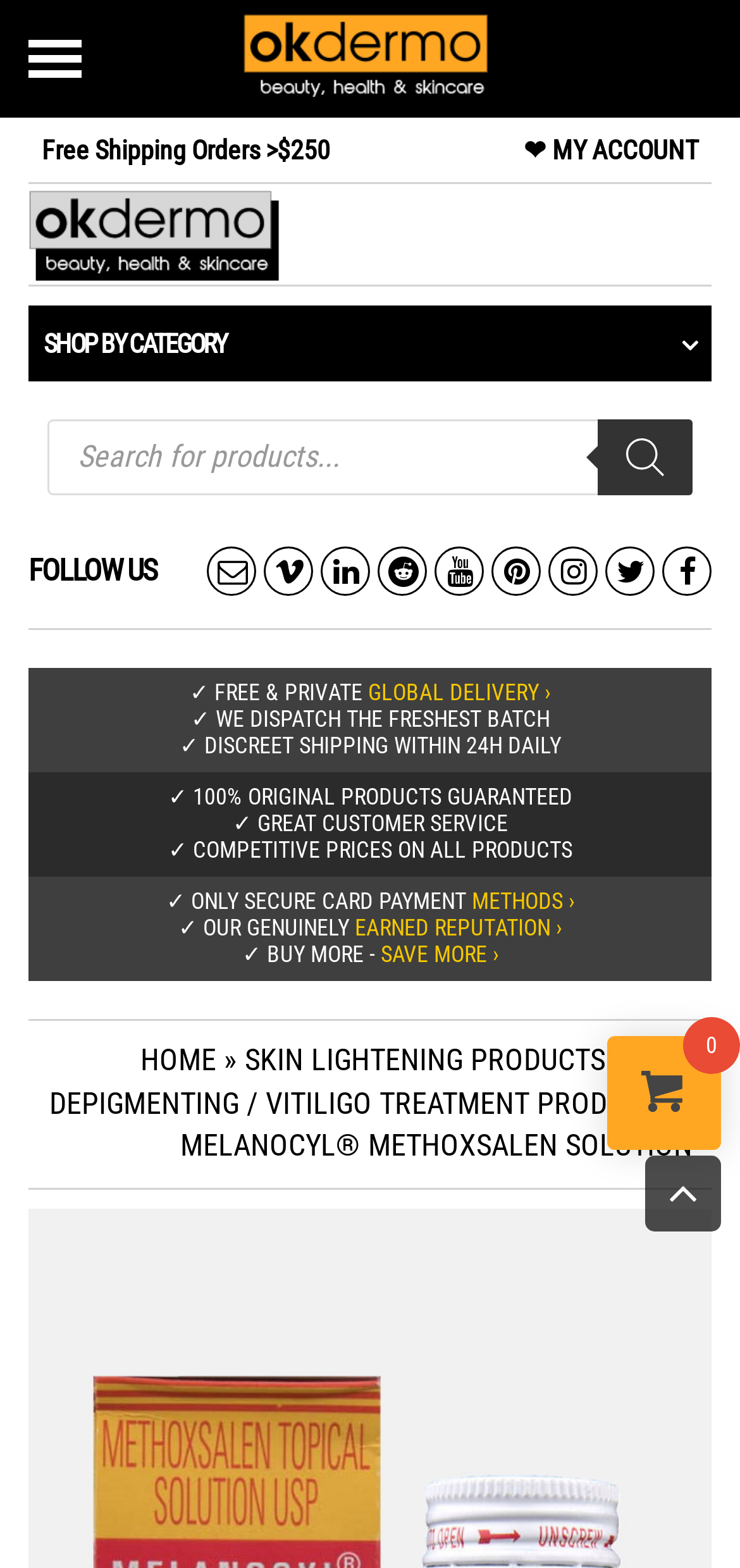Bounding box coordinates must be specified in the format (top-left x, top-left y, bottom-right x, bottom-right y). All values should be floating point numbers between 0 and 1. What are the bounding box coordinates of the UI element described as: parent_node: Products search aria-label="Search"

[0.808, 0.267, 0.936, 0.316]